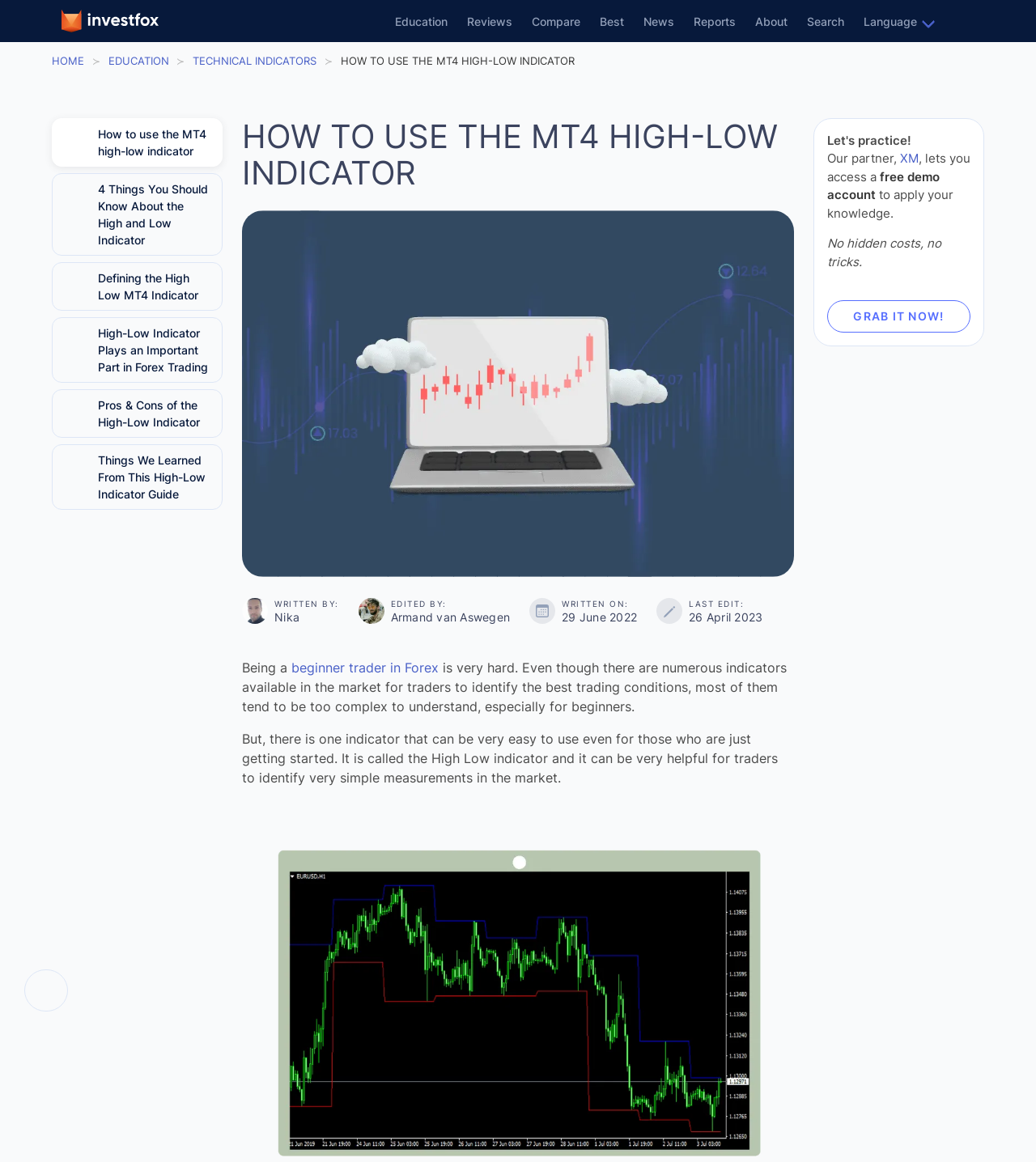Given the description of a UI element: "Technical Indicators", identify the bounding box coordinates of the matching element in the webpage screenshot.

[0.178, 0.046, 0.313, 0.06]